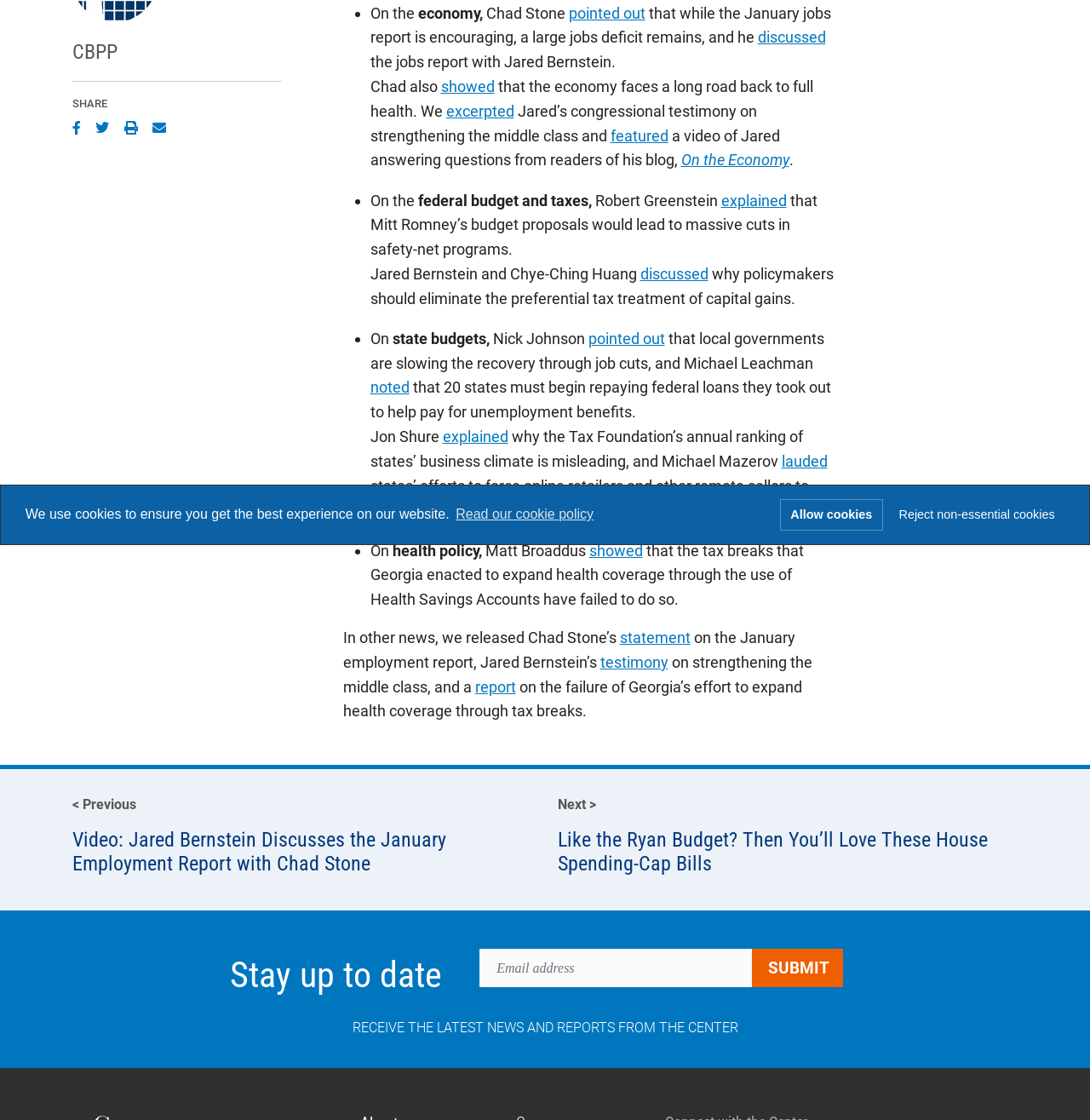Given the description pointed out, predict the bounding box coordinates of the UI element. Ensure the coordinates are in the format (top-left x, top-left y, bottom-right x, bottom-right y) and all values are between 0 and 1.

[0.539, 0.294, 0.61, 0.31]